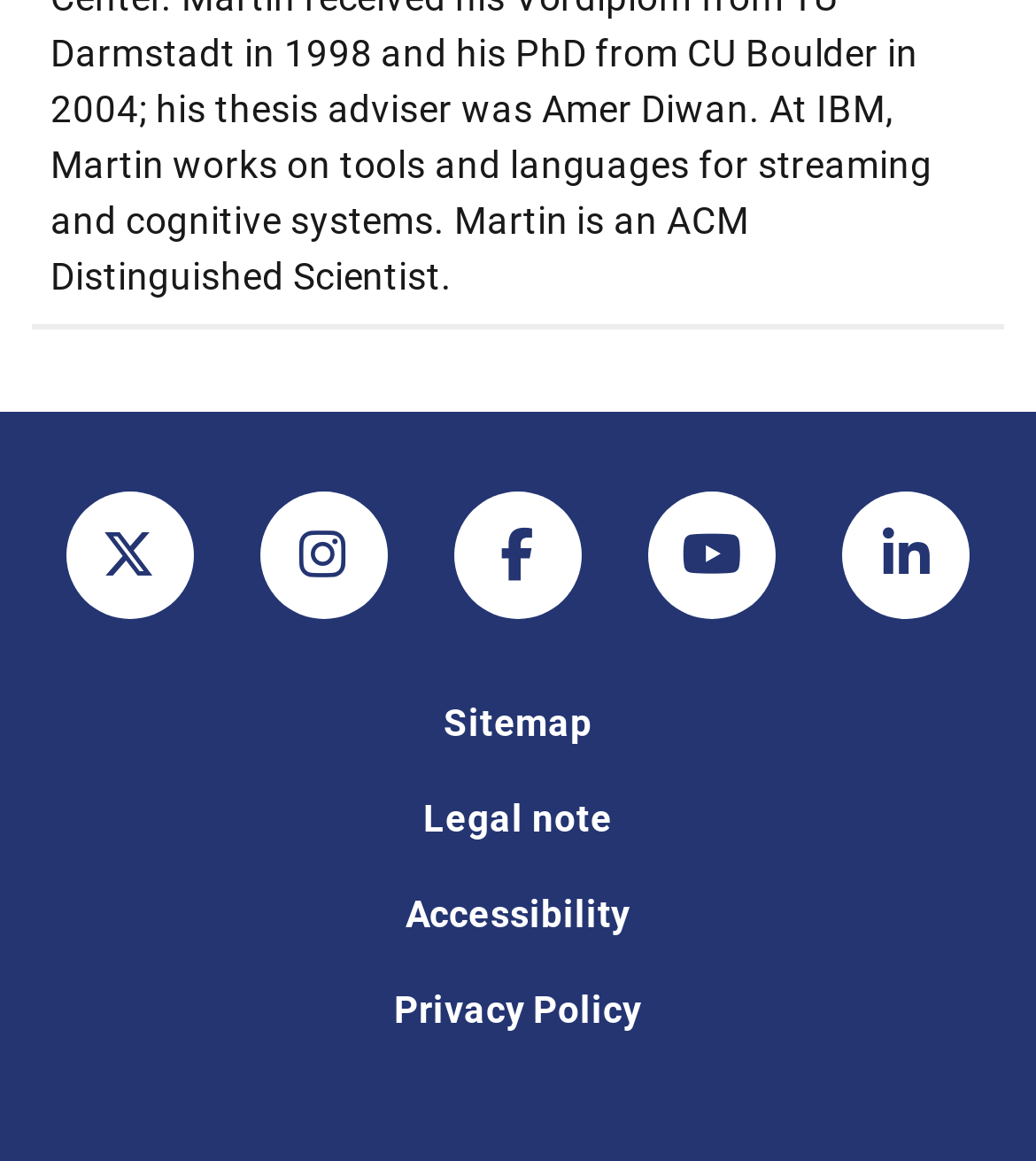How many links are in the footer section?
Give a single word or phrase as your answer by examining the image.

4